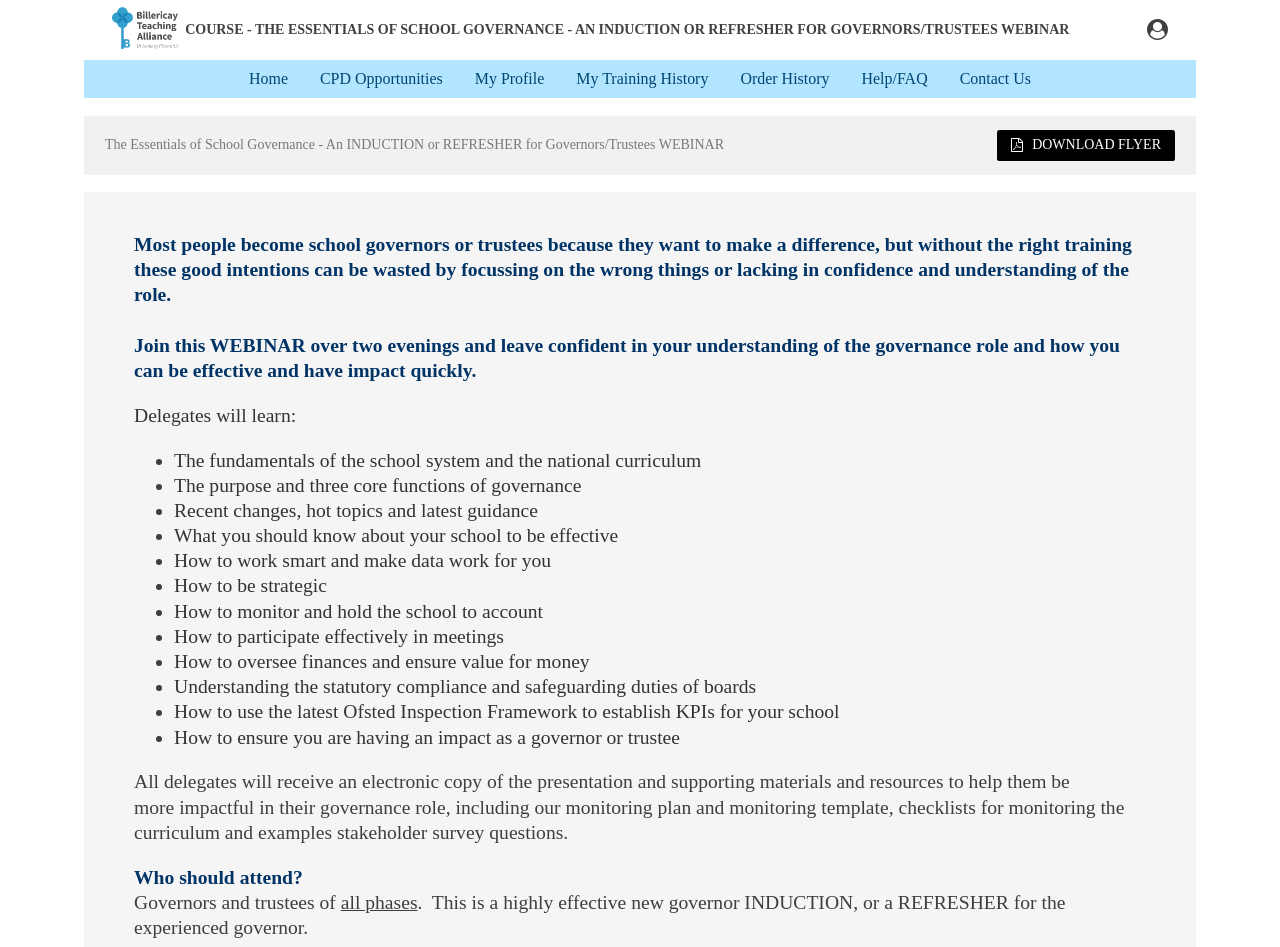What is one of the topics that will be covered in the webinar?
Your answer should be a single word or phrase derived from the screenshot.

How to work smart and make data work for you